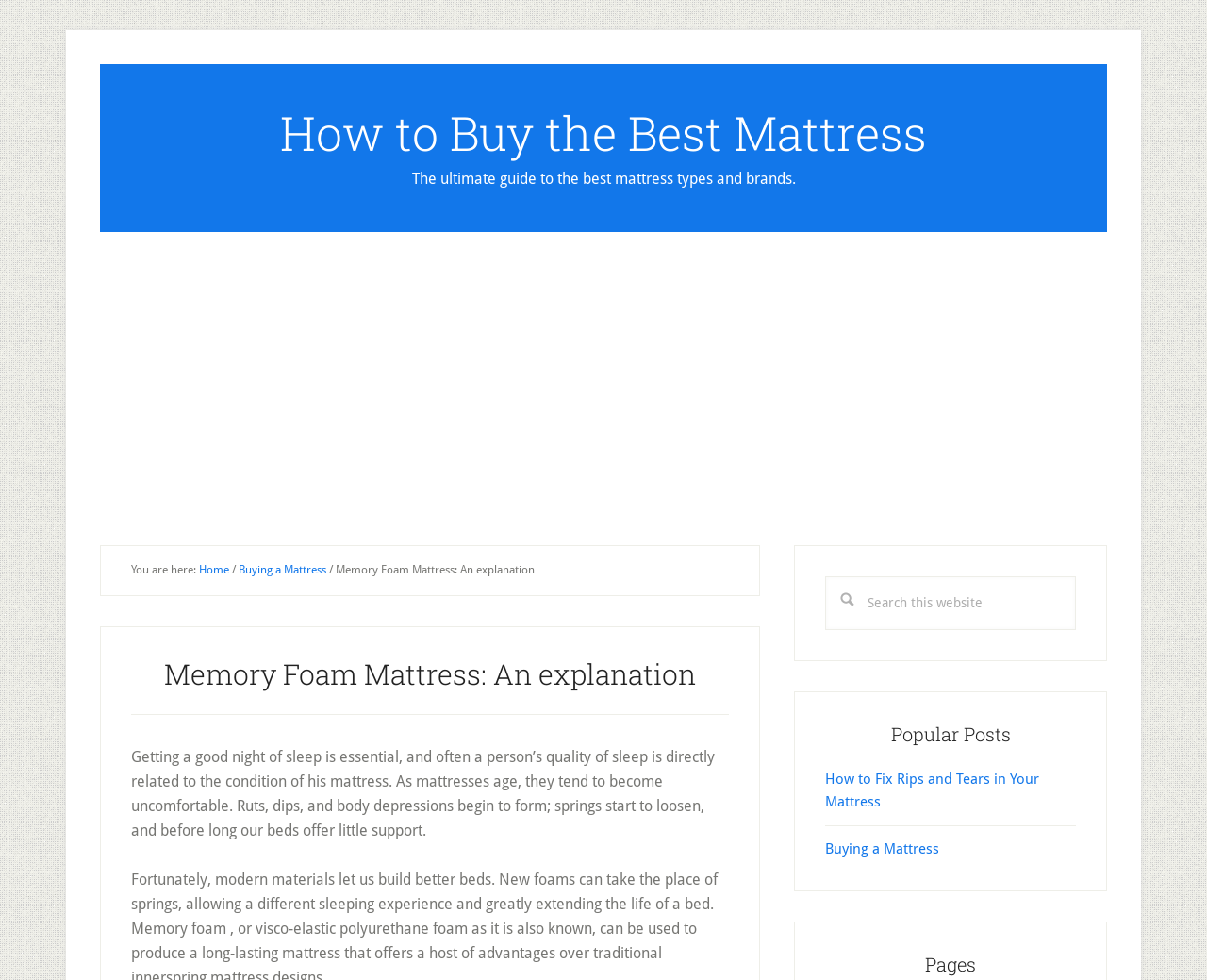Find the bounding box coordinates for the HTML element described as: "Home". The coordinates should consist of four float values between 0 and 1, i.e., [left, top, right, bottom].

[0.165, 0.575, 0.19, 0.588]